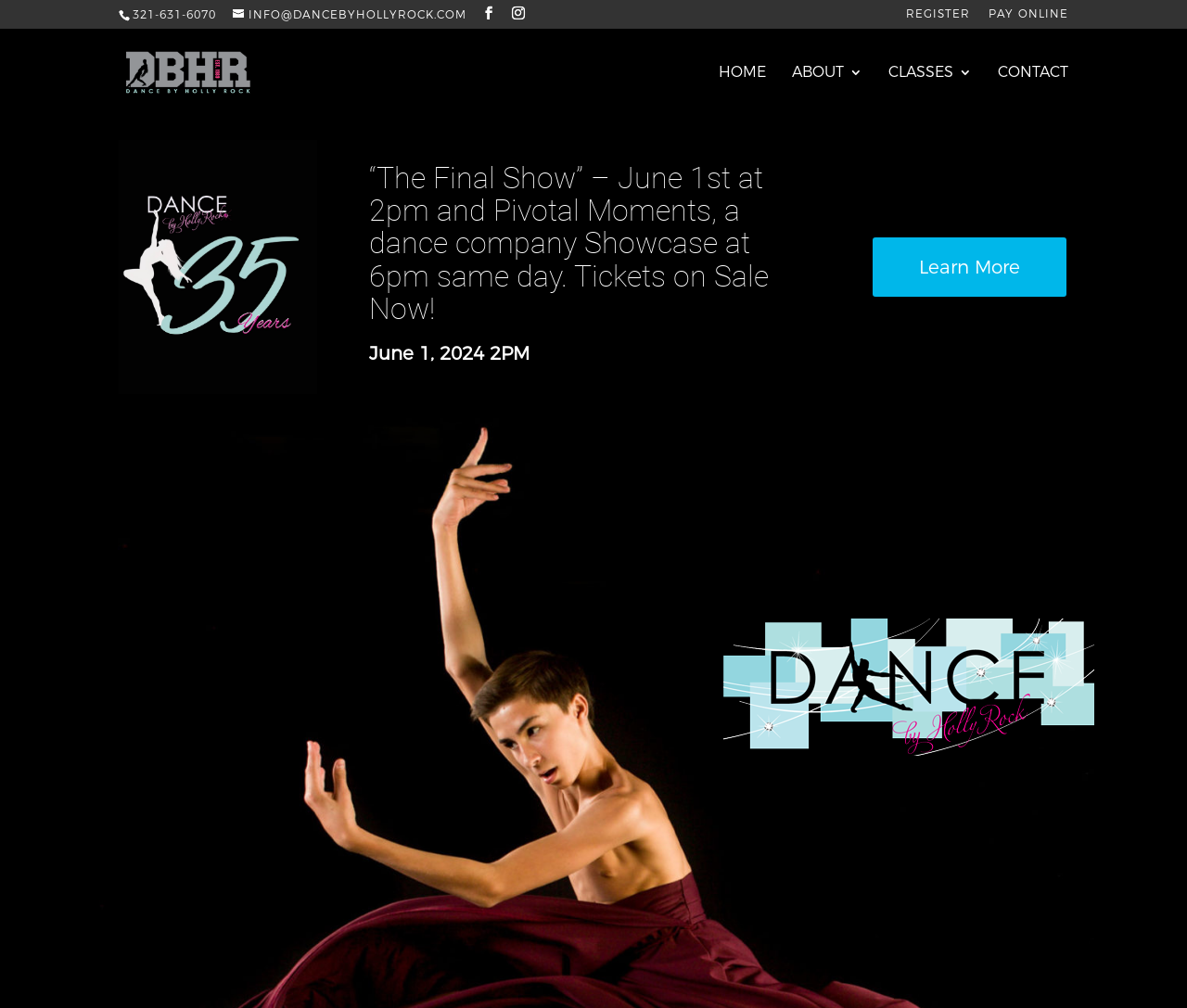Please determine the bounding box coordinates of the clickable area required to carry out the following instruction: "Call the phone number". The coordinates must be four float numbers between 0 and 1, represented as [left, top, right, bottom].

[0.112, 0.007, 0.182, 0.021]